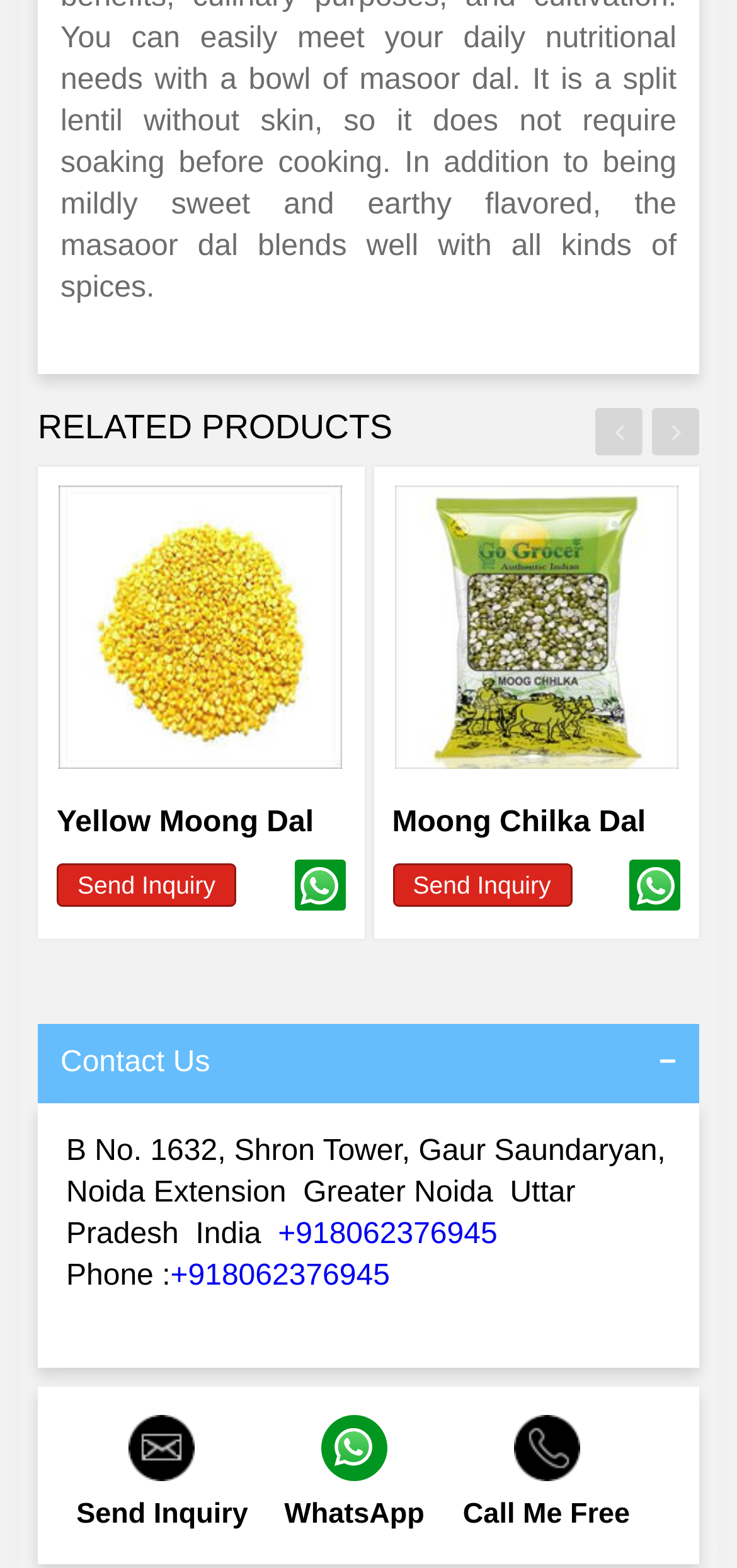Determine the bounding box of the UI element mentioned here: "+918062376945". The coordinates must be in the format [left, top, right, bottom] with values ranging from 0 to 1.

[0.377, 0.777, 0.675, 0.798]